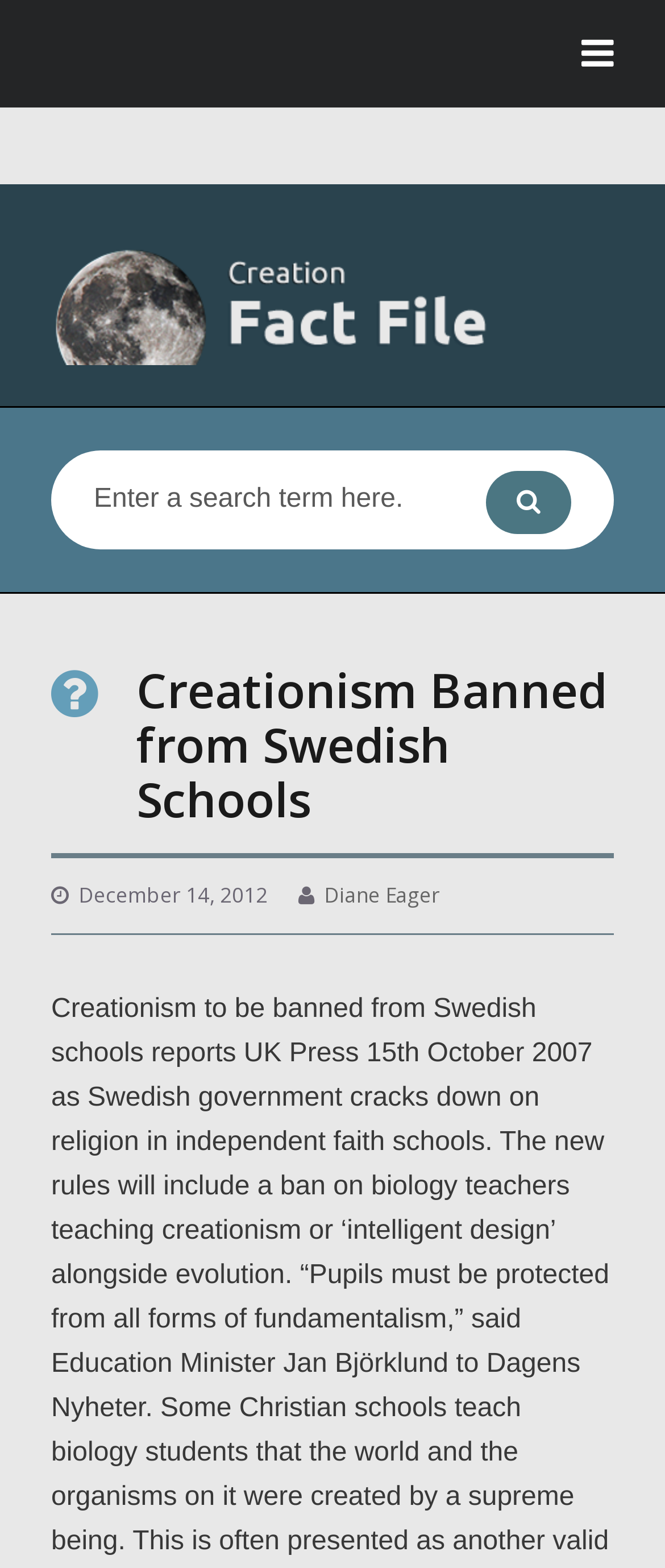Summarize the webpage in an elaborate manner.

The webpage is about the topic of creationism being banned from Swedish schools. At the top-left corner, there is a small icon represented by a Unicode character '\uf0c9'. Next to it, there is a link to "Creation Fact File" with an accompanying image of the same name, taking up a significant portion of the top section. 

Below the image, there is a search bar with a placeholder text "Enter a search term here." and a search button with a Unicode character '\uf002'. 

Further down, there is a header section with a prominent heading "Creationism Banned from Swedish Schools" in a larger font size. 

On the left side of the page, there is a timestamp "December 14, 2012" indicating the date of the article or post. Next to the timestamp, there is a link to the author "Diane Eager".